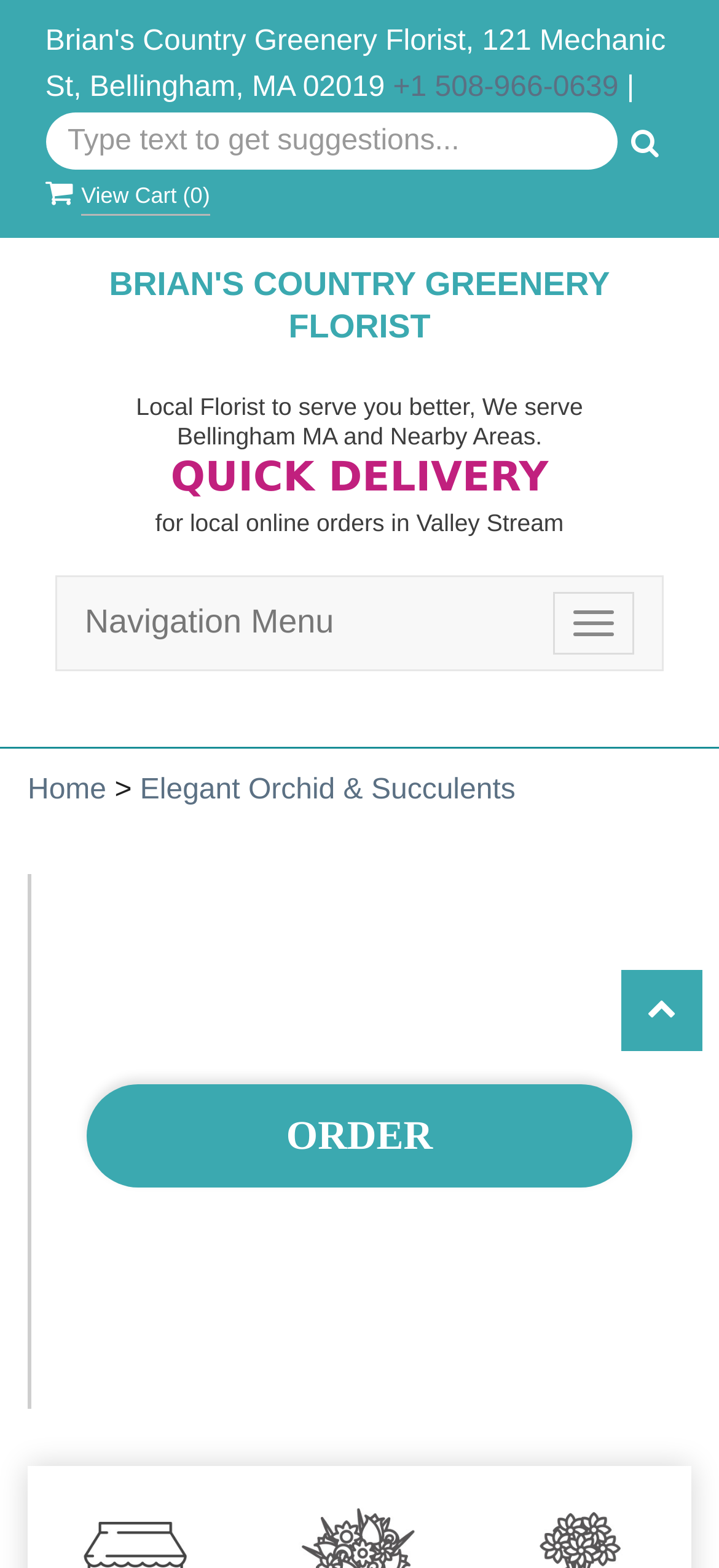Determine the bounding box coordinates of the clickable area required to perform the following instruction: "Navigate to the home page". The coordinates should be represented as four float numbers between 0 and 1: [left, top, right, bottom].

[0.038, 0.494, 0.148, 0.514]